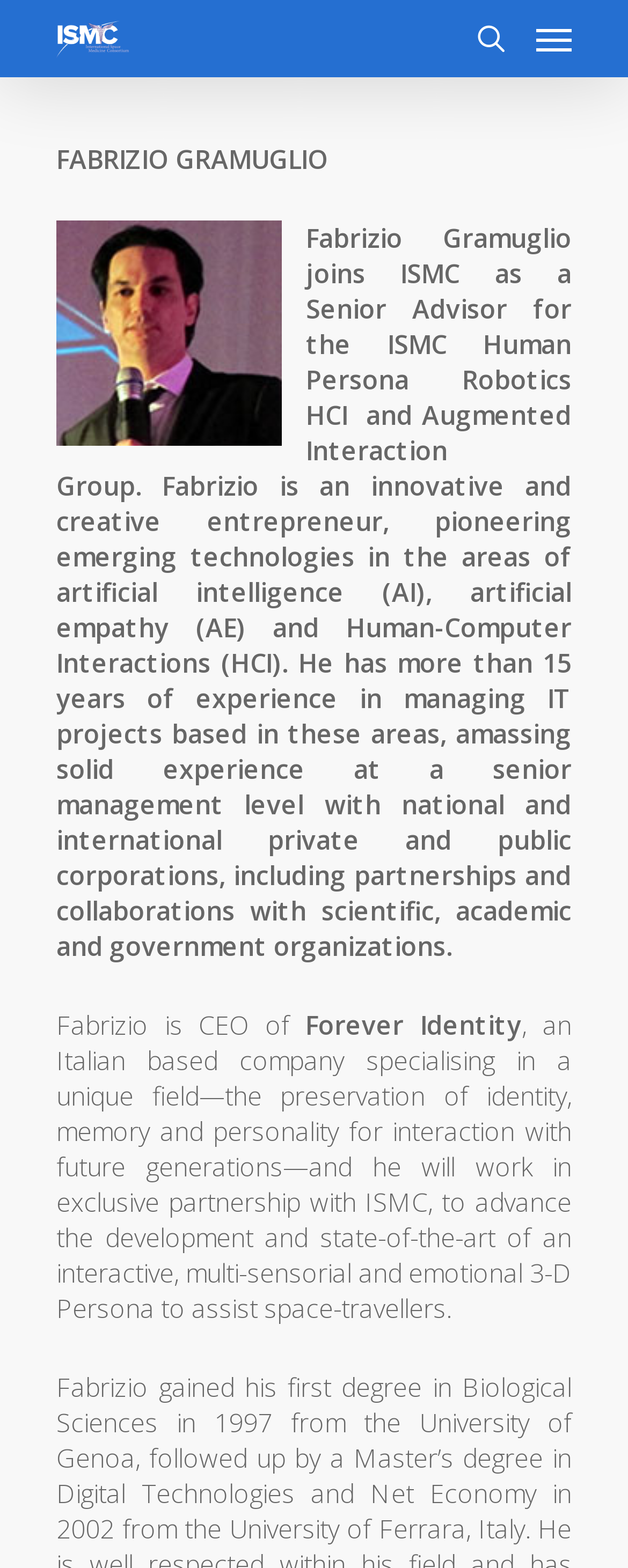Summarize the webpage in an elaborate manner.

The webpage is about Fabrizio Gramuglio, who has joined the International Space Medicine Consortium (ISMC) as a Senior Advisor. At the top left of the page, there is a link to the ISMC website, accompanied by an image with the same name. On the top right, there is a search link and a navigation menu link.

Below the ISMC link, there is a large heading "FABRIZIO GRAMUGLIO" in bold font, followed by a photo of Fabrizio Gramuglio. The photo is positioned to the left, taking up about half of the page width.

To the right of the photo, there is a paragraph of text that introduces Fabrizio Gramuglio as a Senior Advisor for the ISMC Human Persona Robotics HCI and Augmented Interaction Group. Below this paragraph, there is a brief sentence followed by a longer paragraph that describes Fabrizio's background and experience in managing IT projects related to artificial intelligence, artificial empathy, and Human-Computer Interactions.

Further down, there is a sentence that mentions Fabrizio's role as CEO of Forever Identity, an Italian company that specializes in preserving identity, memory, and personality for interaction with future generations. This is followed by a longer paragraph that explains how Fabrizio will work with ISMC to develop an interactive, multi-sensorial, and emotional 3-D Persona to assist space travelers.